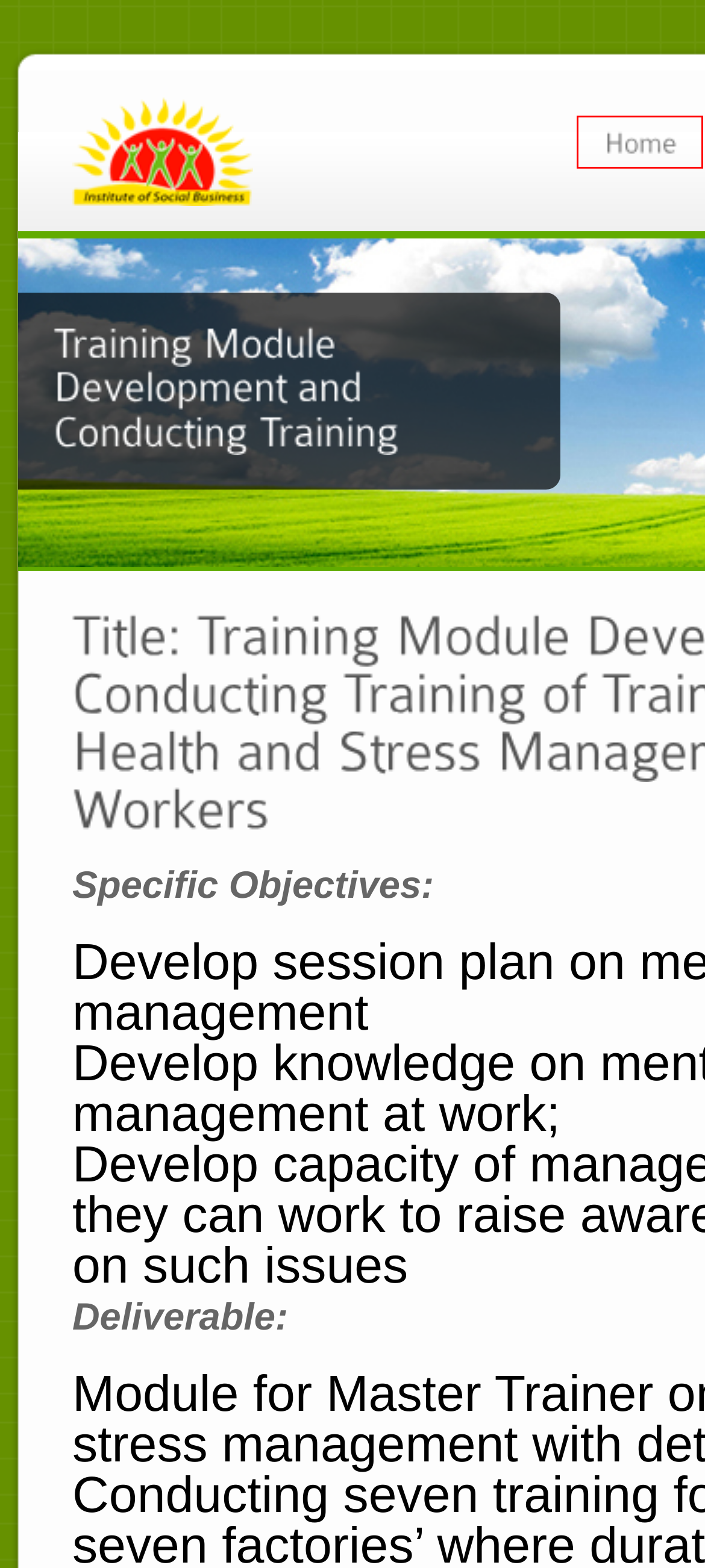You see a screenshot of a webpage with a red bounding box surrounding an element. Pick the webpage description that most accurately represents the new webpage after interacting with the element in the red bounding box. The options are:
A. Business IT Solutions & Services - Web Techno Soft
B. Resources | ISB
C. Organizing Hands on Training for Govt. Medical Personnel | ISB
D. ISB Organized Eye Screening Camps for Transgender, Sex Worker and Gypsy | ISB
E. ISB
F. CARE Bangladesh | Defending Dignity. Fighting Poverty.
G. Get Involved | ISB
H. Contact Us | ISB

E